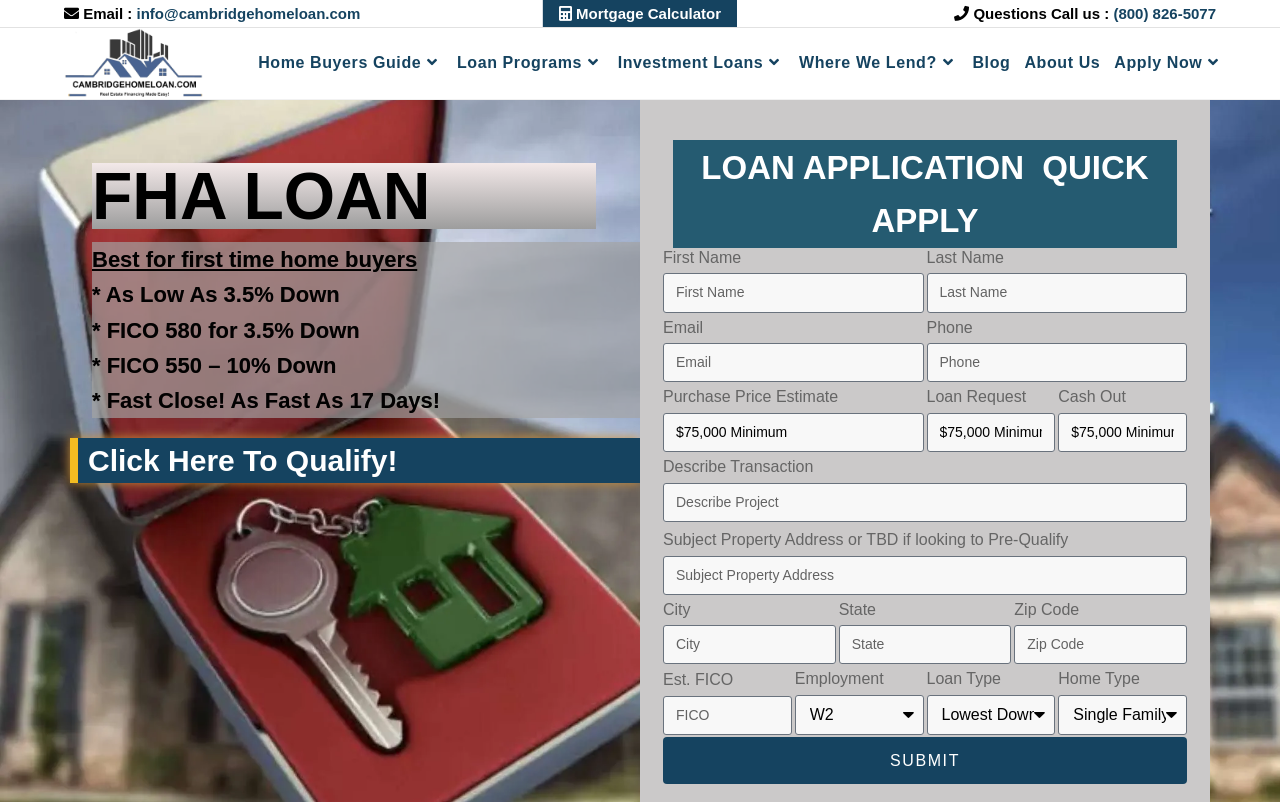Bounding box coordinates must be specified in the format (top-left x, top-left y, bottom-right x, bottom-right y). All values should be floating point numbers between 0 and 1. What are the bounding box coordinates of the UI element described as: Lifestyle

None